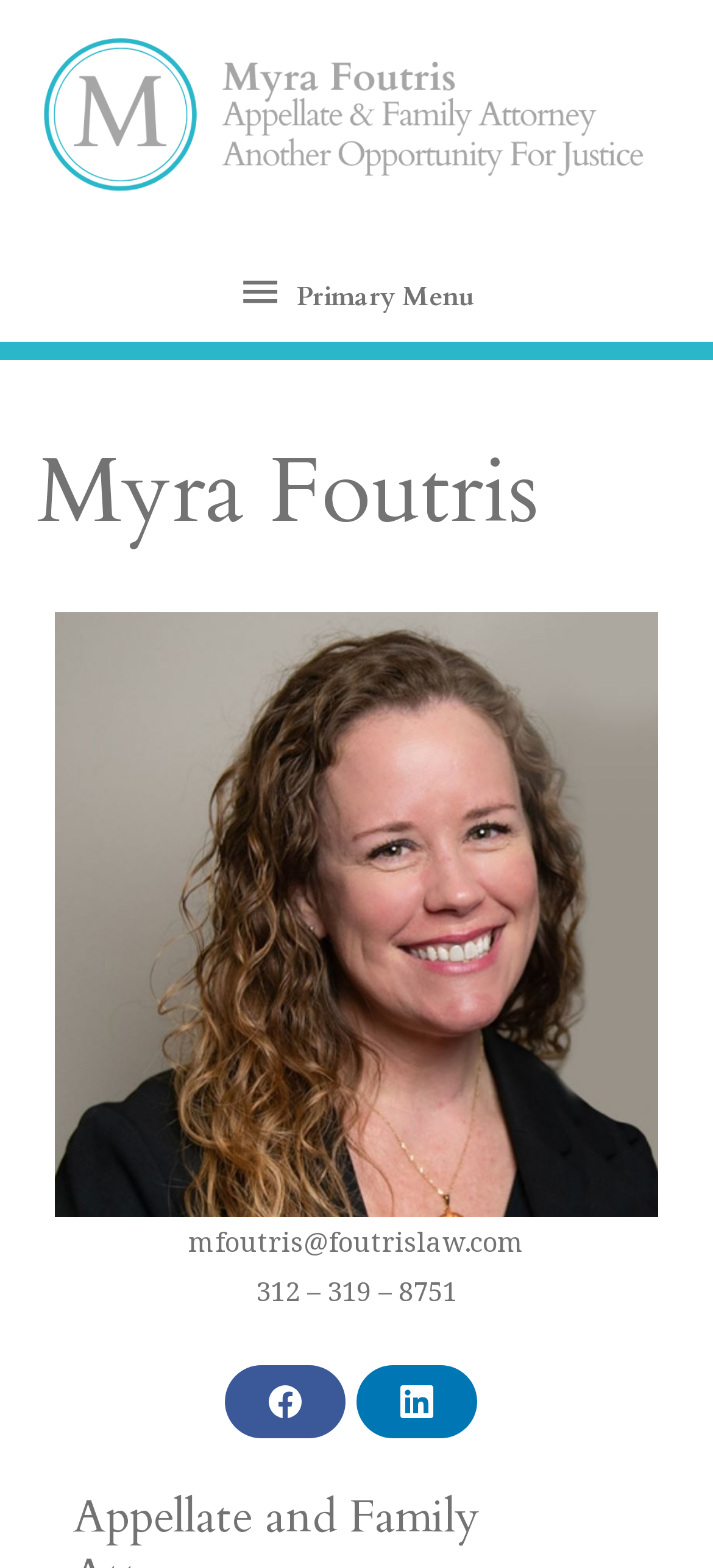What is the profession of Myra Foutris?
Answer with a single word or short phrase according to what you see in the image.

Appellate Attorney